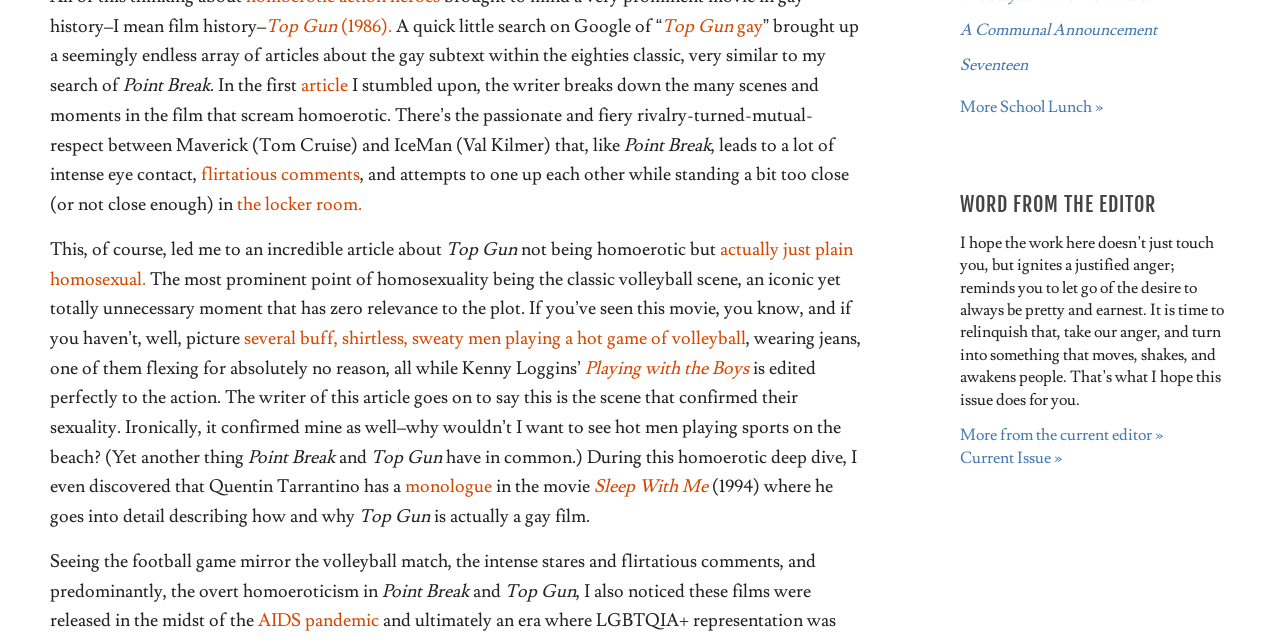Utilize the details in the image to give a detailed response to the question: Who is the author of the article?

After carefully examining the webpage, I did not find any information that explicitly mentions the author of the article. The webpage does not provide this information.